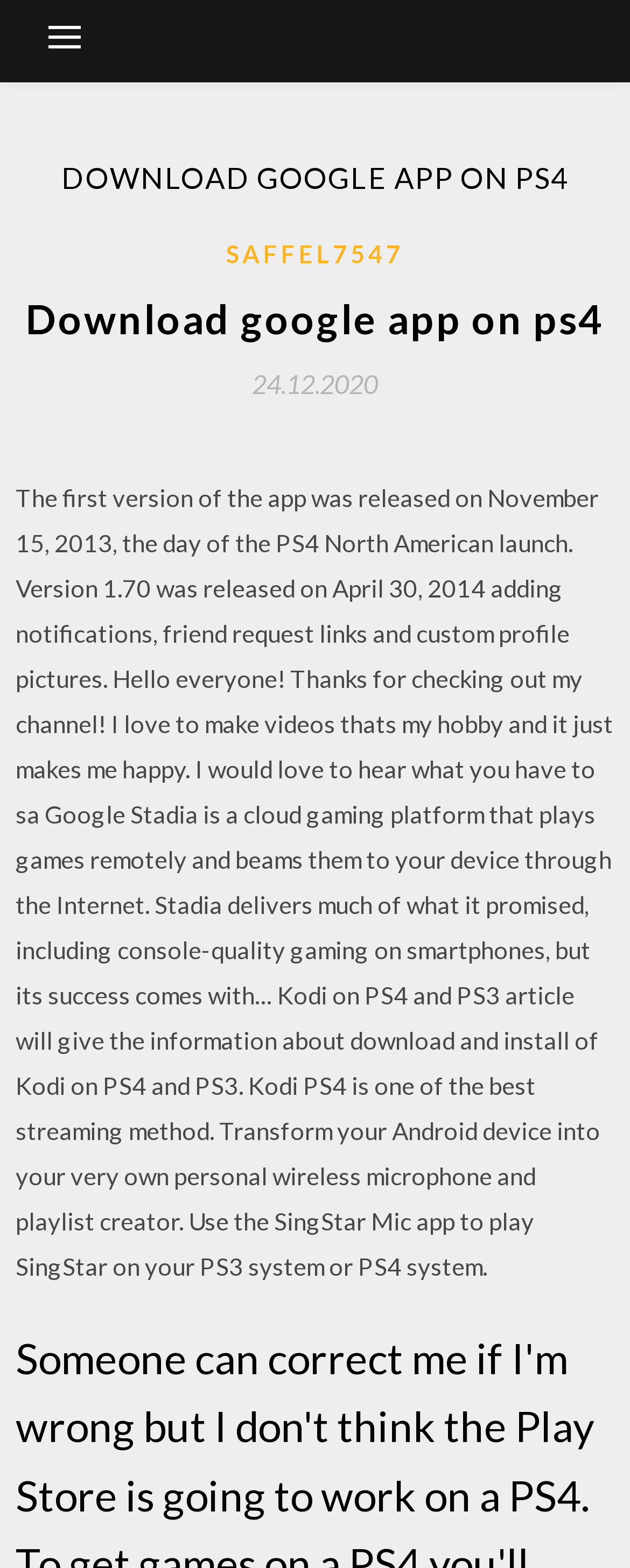What is the topic of the text in the StaticText element?
Please answer the question as detailed as possible based on the image.

The StaticText element contains a lengthy passage of text that discusses Google Stadia, Kodi on PS4, and other related topics, indicating that the topic of the text is cloud gaming and streaming on the PlayStation 4.